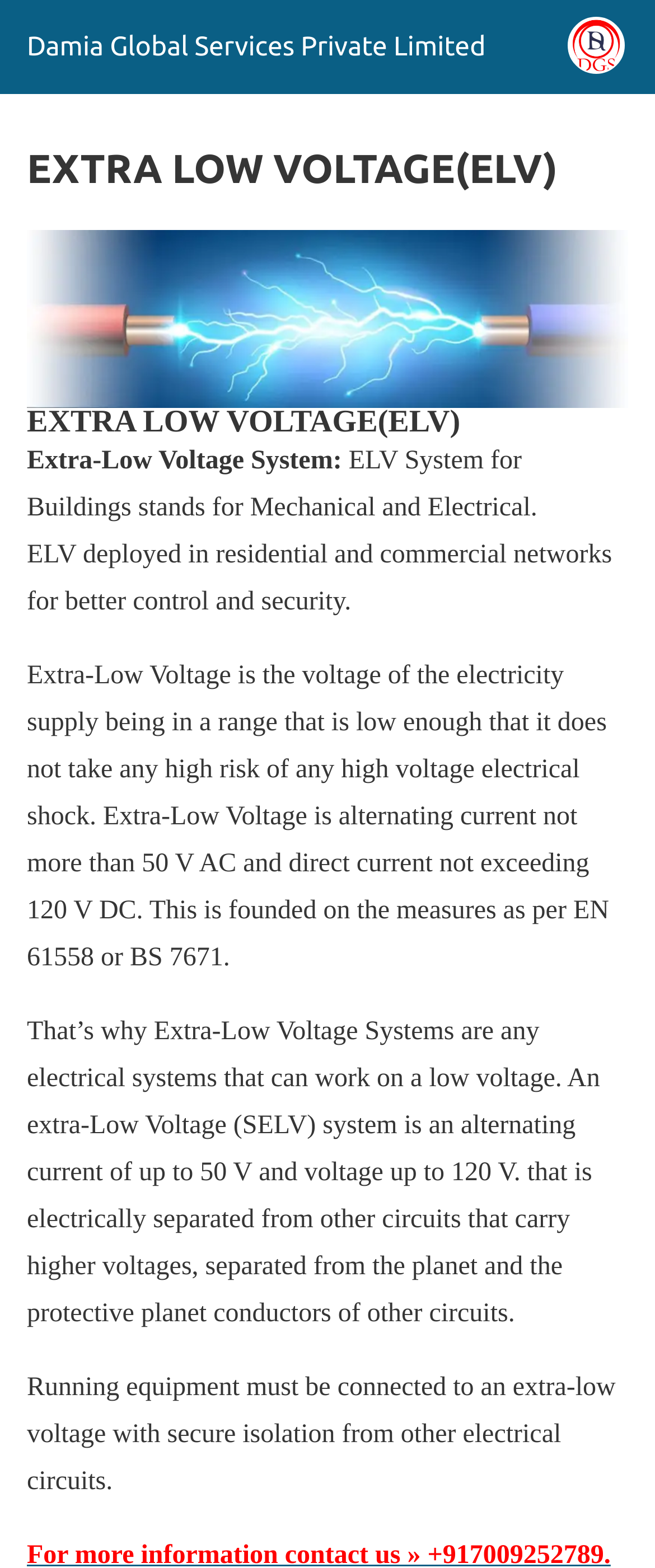Generate a thorough description of the webpage.

The webpage is about EXTRA LOW VOLTAGE (ELV) systems, provided by Damia Global Services Private Limited. At the top left corner, there is a site icon link with a small image. Next to it, there is a header section with a heading that reads "EXTRA LOW VOLTAGE(ELV)". Below the header, there is a large banner image related to ELV.

The main content of the page is divided into several paragraphs of text. The first paragraph explains that ELV systems are used in buildings for mechanical and electrical purposes. The second paragraph describes the benefits of ELV systems, including better control and security. The third paragraph provides a detailed definition of Extra-Low Voltage, including the voltage ranges and safety measures. The fourth paragraph explains the characteristics of Extra-Low Voltage Systems, including their electrical separation from other circuits. The final paragraph emphasizes the importance of secure isolation from other electrical circuits when running equipment connected to an extra-low voltage.

There are a total of 5 paragraphs of text and 3 images on the page, including the site icon and the banner image. The layout is organized, with each section of text and images arranged in a logical and easy-to-follow manner.